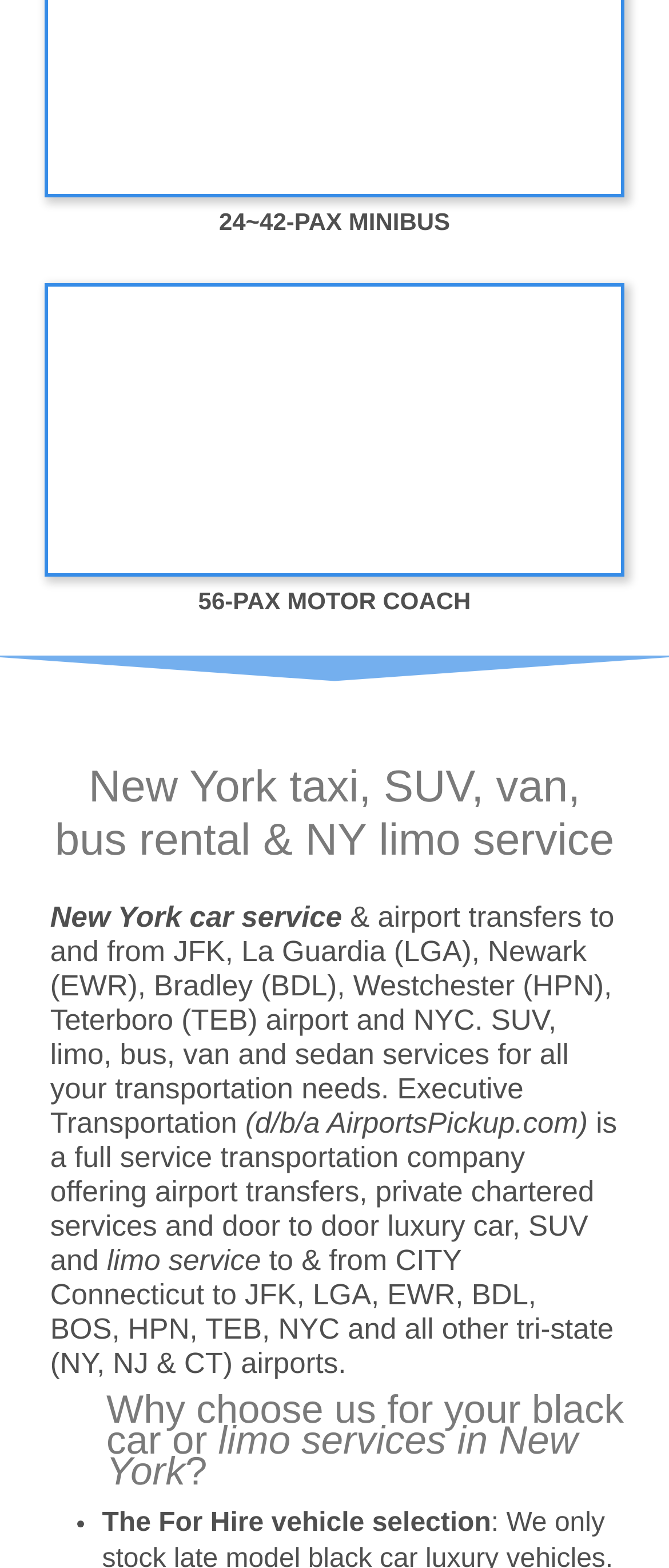Please find the bounding box for the following UI element description. Provide the coordinates in (top-left x, top-left y, bottom-right x, bottom-right y) format, with values between 0 and 1: New York car service

[0.075, 0.575, 0.511, 0.596]